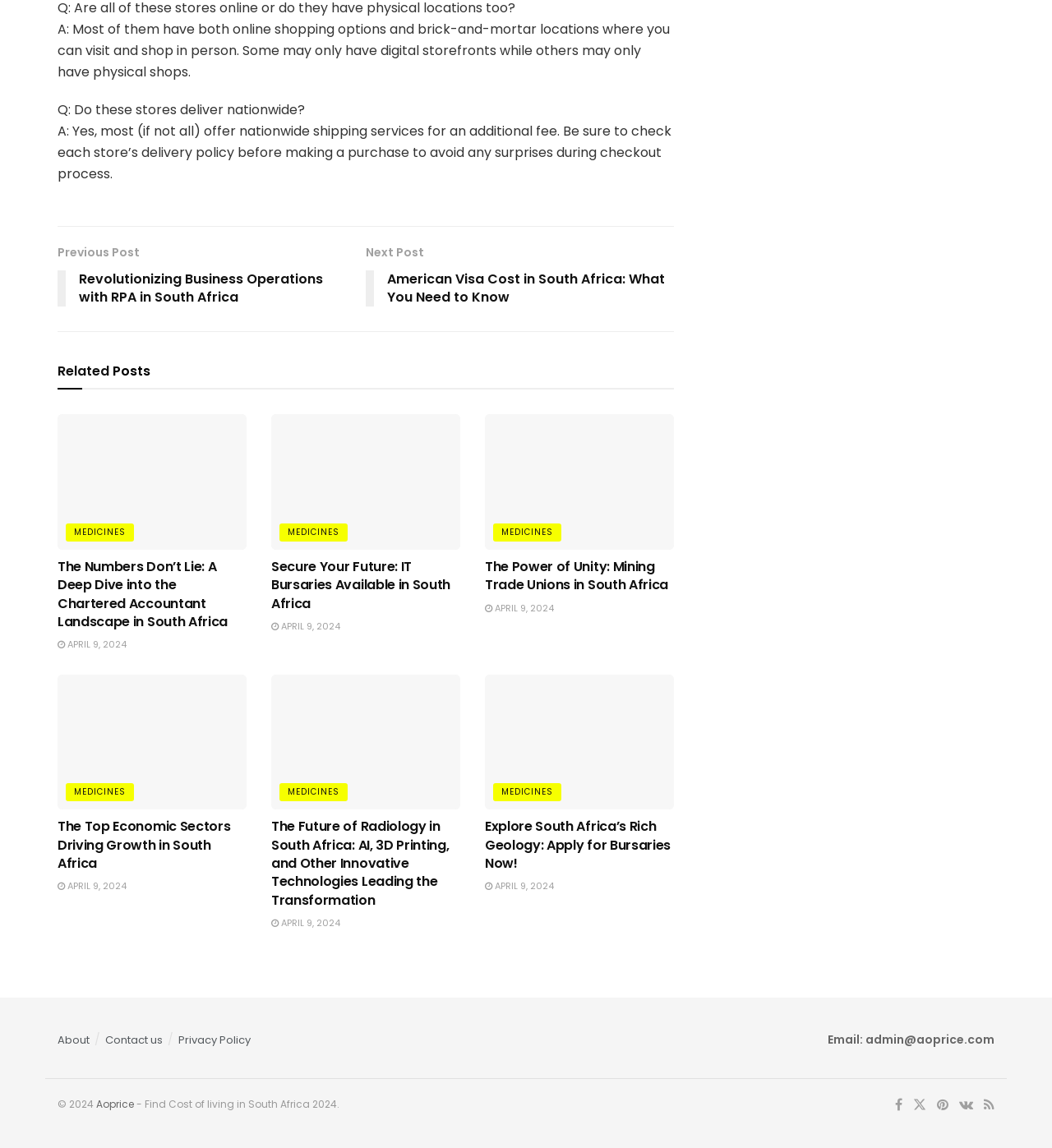Identify the bounding box coordinates for the region to click in order to carry out this instruction: "Click on the 'Previous Post' link". Provide the coordinates using four float numbers between 0 and 1, formatted as [left, top, right, bottom].

[0.055, 0.212, 0.348, 0.274]